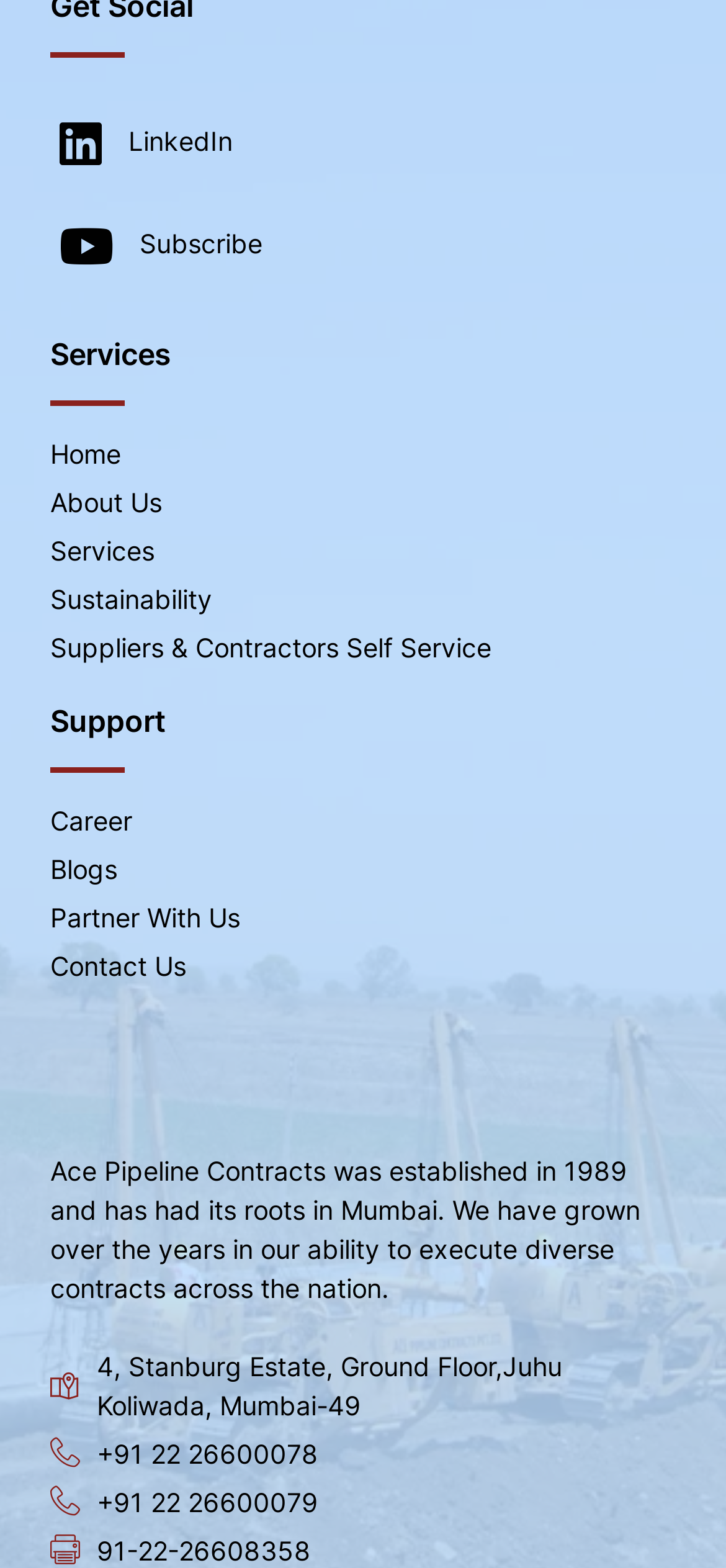What is the address of the company?
Look at the image and respond with a one-word or short phrase answer.

4, Stanburg Estate, Ground Floor,Juhu Koliwada, Mumbai-49